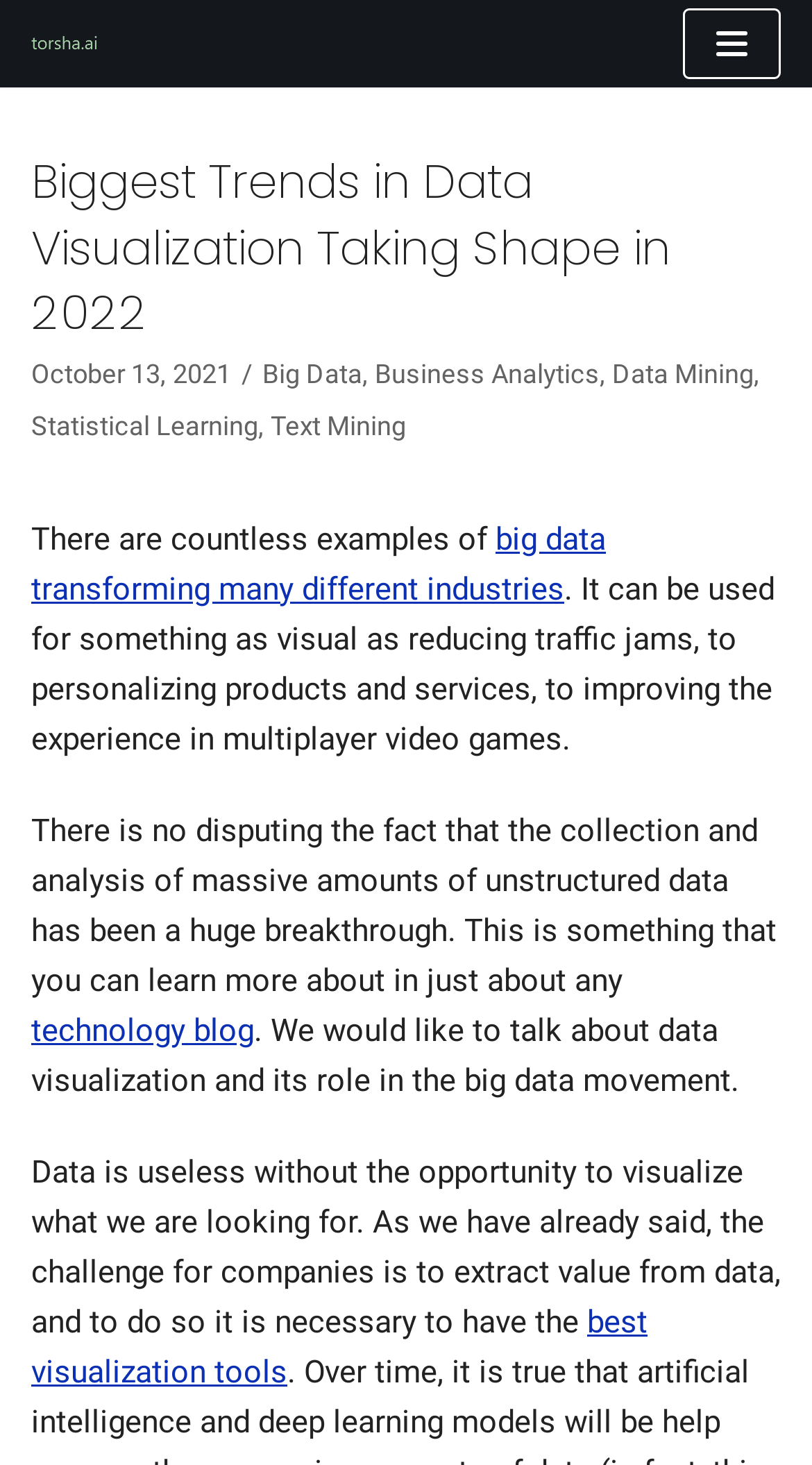Identify and provide the main heading of the webpage.

Biggest Trends in Data Visualization Taking Shape in 2022